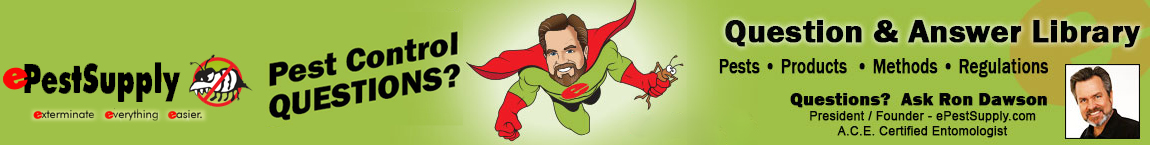Use a single word or phrase to respond to the question:
What is the founder's name?

Ron Dawson